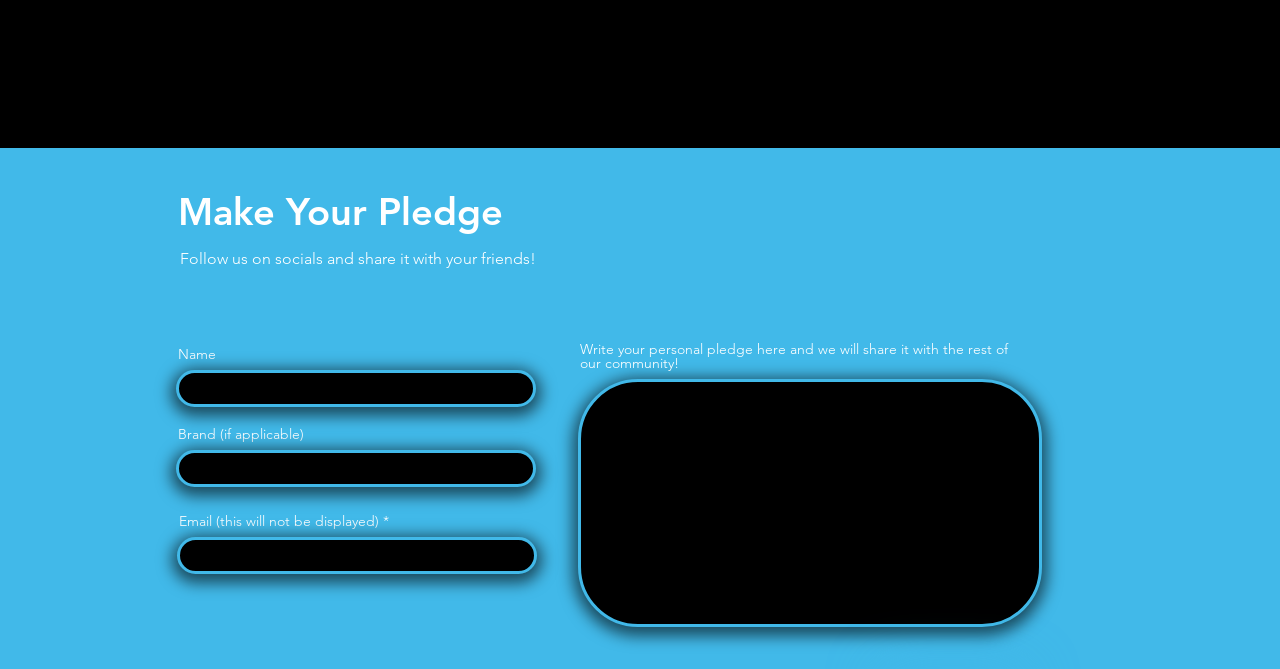Can you look at the image and give a comprehensive answer to the question:
How many text boxes are available to input information?

There are four text boxes available on the webpage: one for name, one for brand (if applicable), one for email, and one for writing a personal pledge, which can be used to input information.